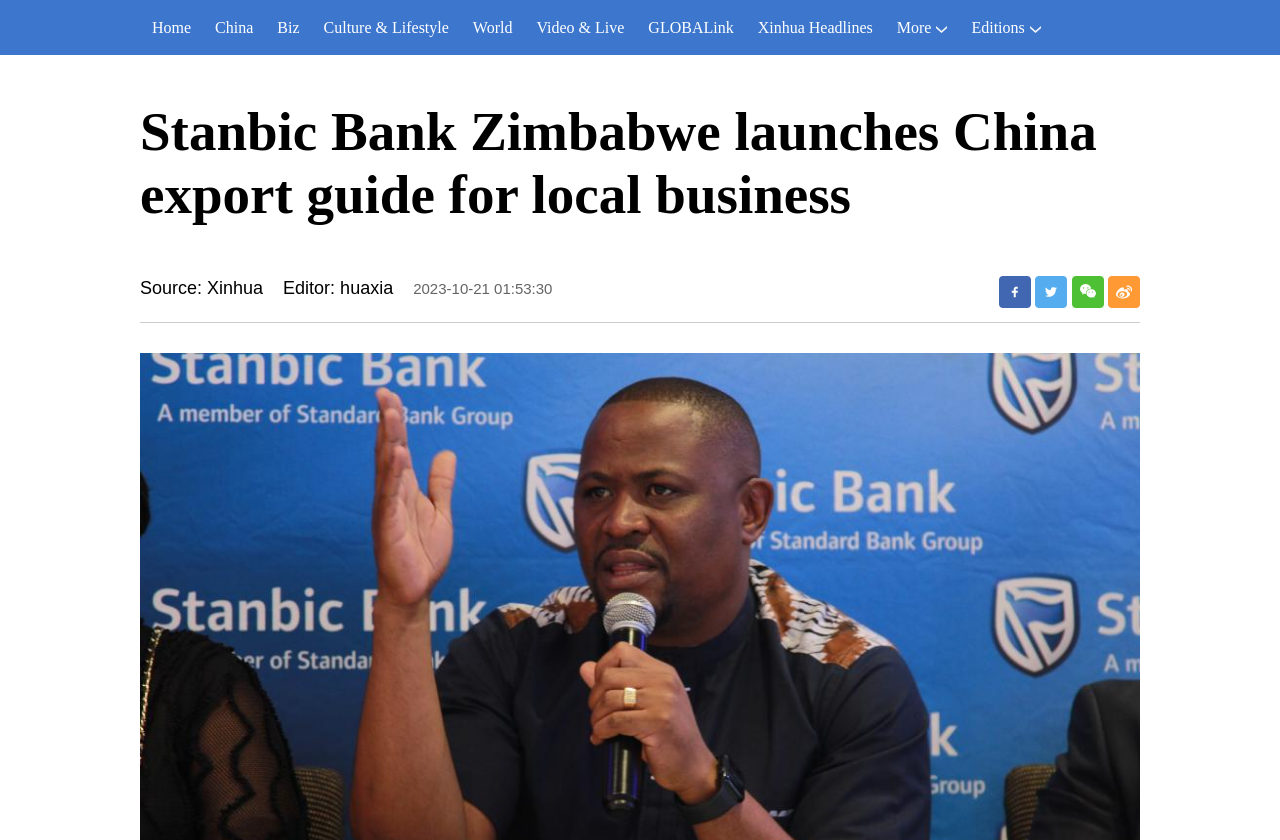Provide a brief response using a word or short phrase to this question:
What is the editor of the article?

huaxia